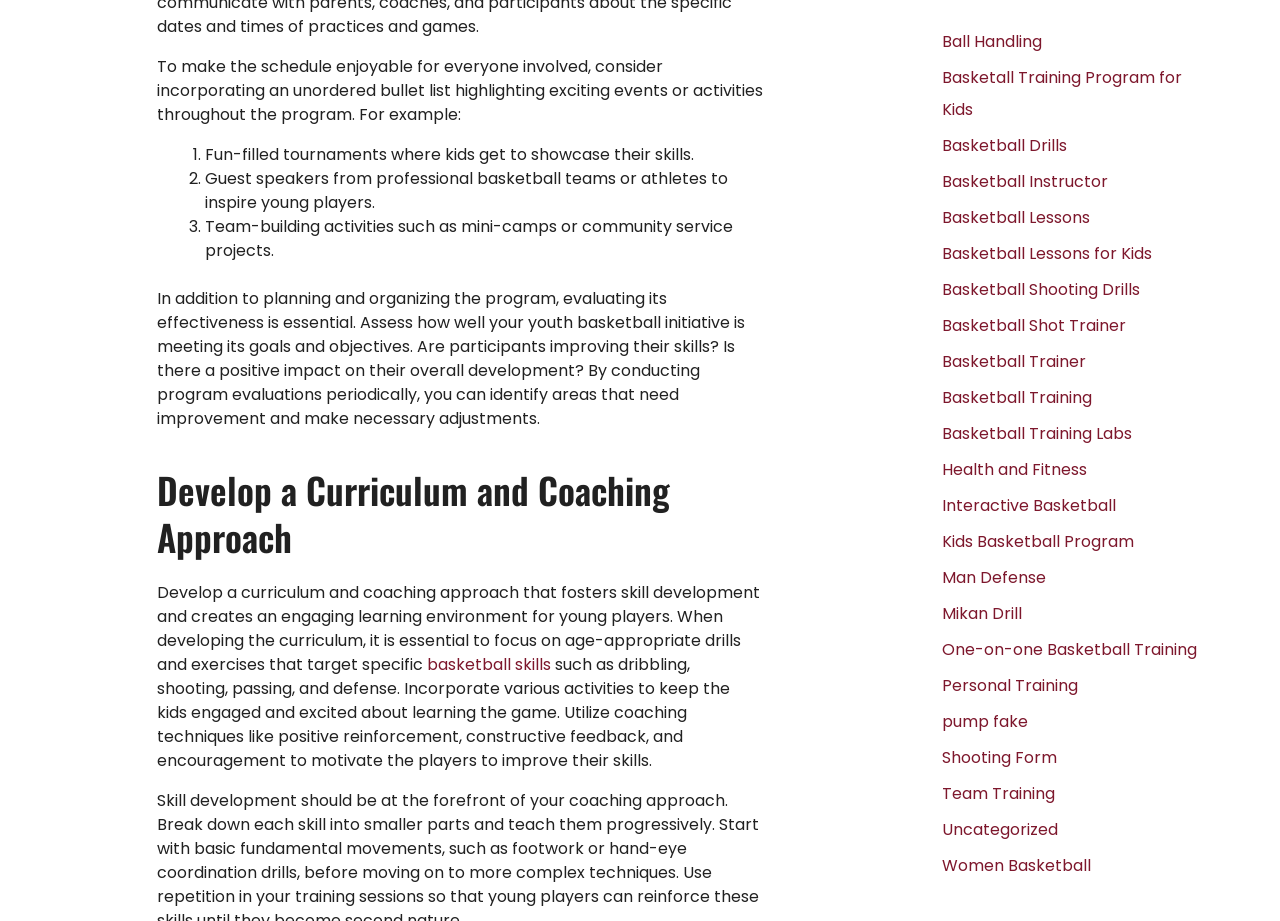What type of activities can be included in the program?
Give a comprehensive and detailed explanation for the question.

The text suggests that the program can include various activities such as fun-filled tournaments, guest speakers from professional basketball teams or athletes, and team-building activities like mini-camps or community service projects. These activities are mentioned in the bullet points under the text that starts with 'To make the schedule enjoyable for everyone involved, consider incorporating an unordered bullet list highlighting exciting events or activities throughout the program.'